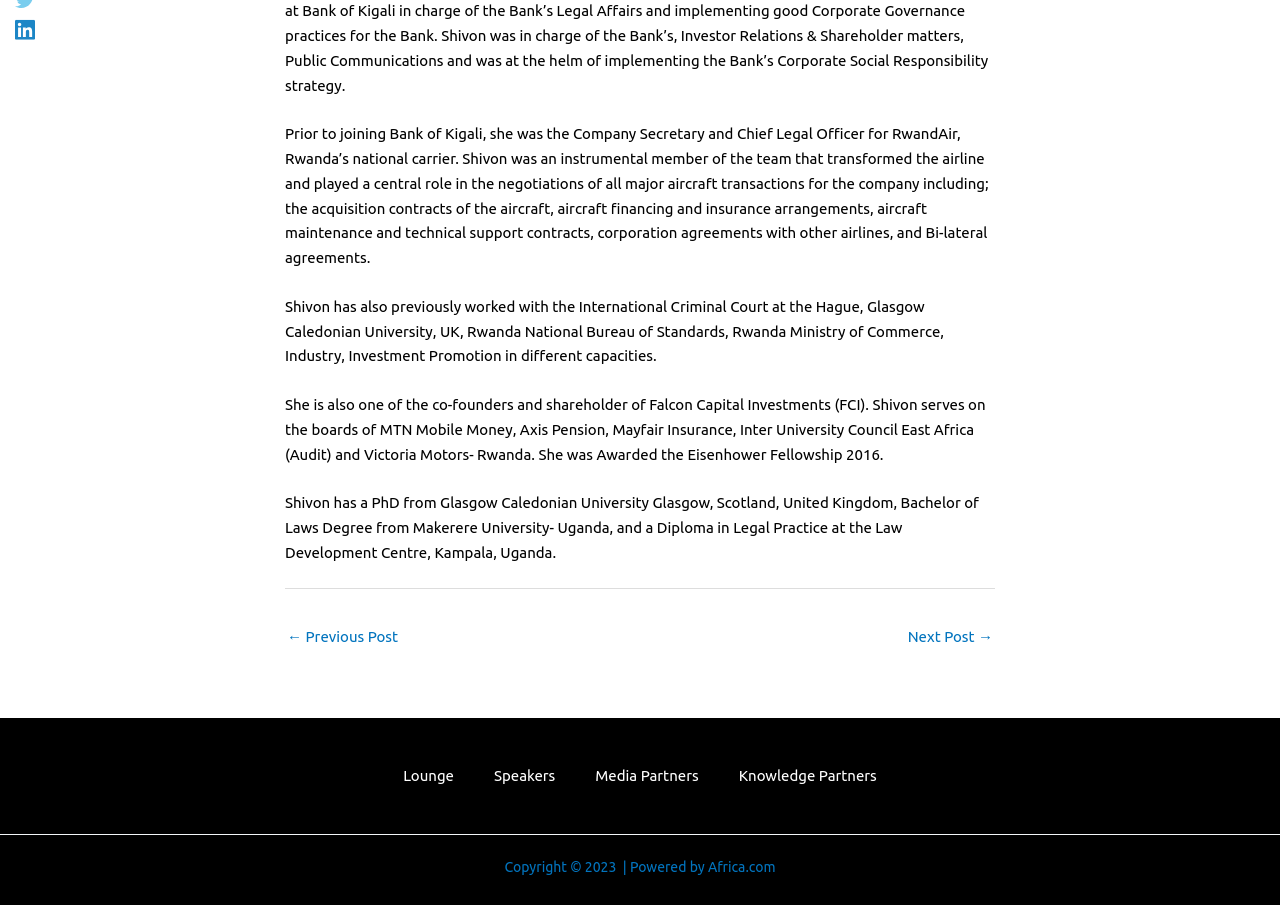Determine the bounding box coordinates for the HTML element mentioned in the following description: "Speakers". The coordinates should be a list of four floats ranging from 0 to 1, represented as [left, top, right, bottom].

[0.37, 0.844, 0.449, 0.872]